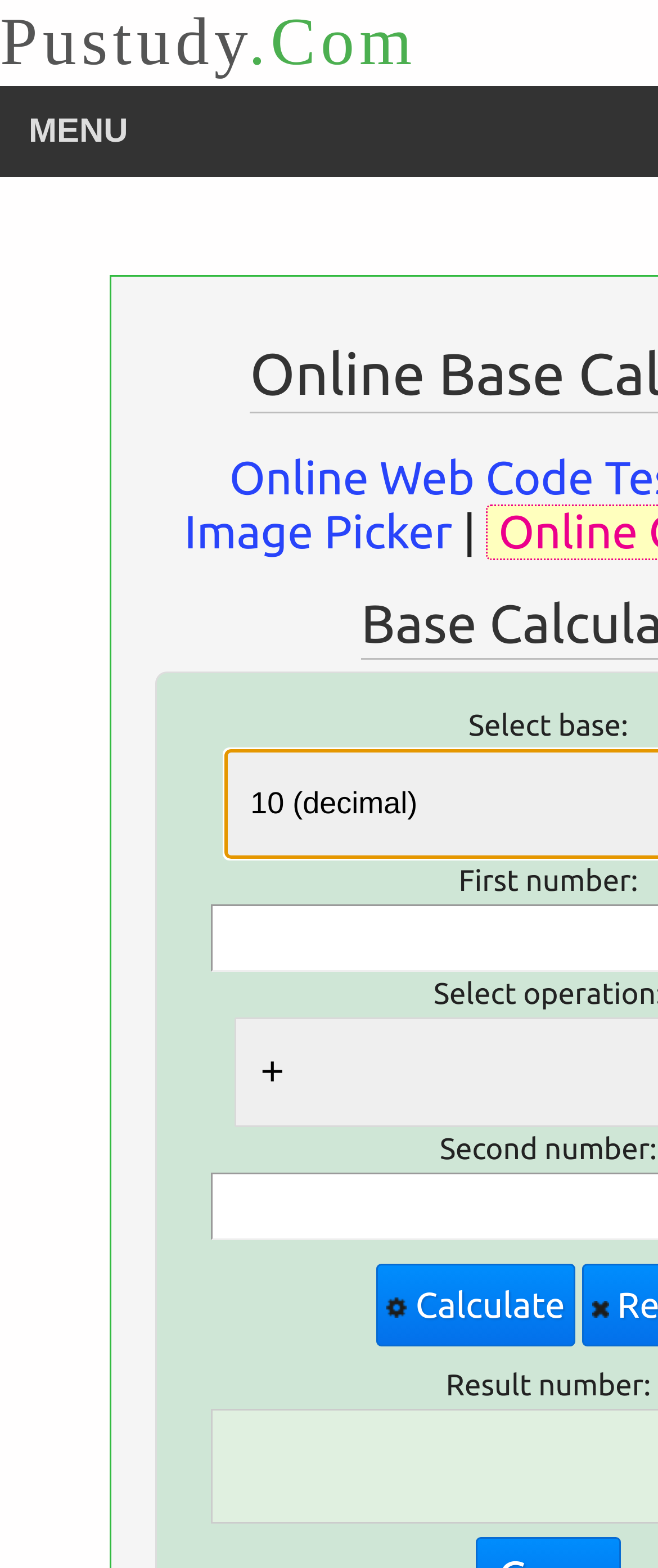Using the element description: "Calculate", determine the bounding box coordinates for the specified UI element. The coordinates should be four float numbers between 0 and 1, [left, top, right, bottom].

[0.573, 0.792, 0.874, 0.845]